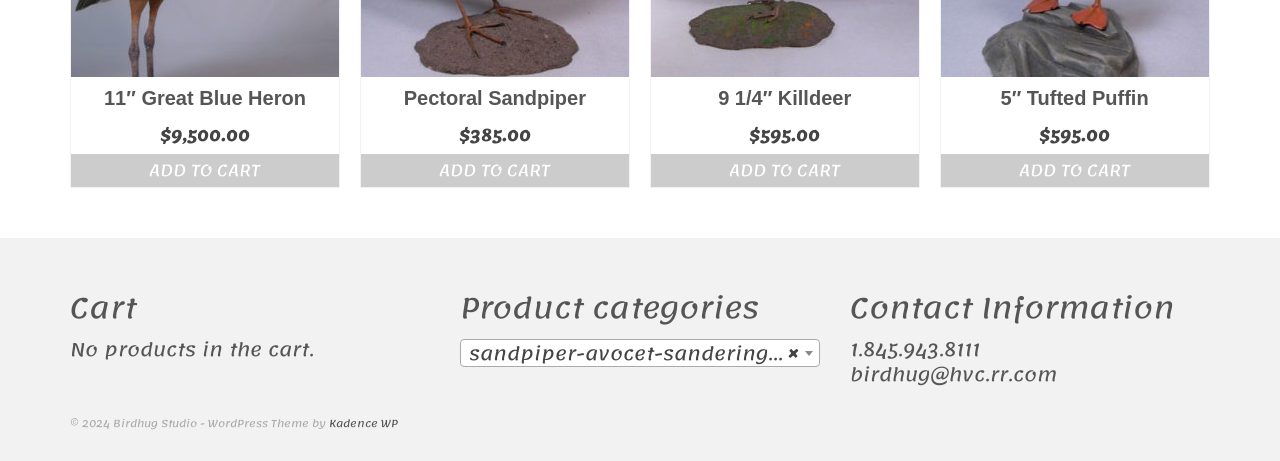Determine the bounding box for the UI element that matches this description: "birdhug@hvc.rr.com".

[0.664, 0.774, 0.826, 0.852]